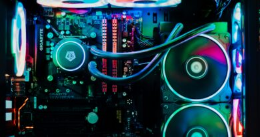What is located at the center of the motherboard?
Carefully analyze the image and provide a detailed answer to the question.

The caption describes the interior of the PC, stating that the motherboard has a 'distinctive, illuminated CPU cooler at the center', which suggests that the CPU cooler is a prominent feature located at the center of the motherboard.